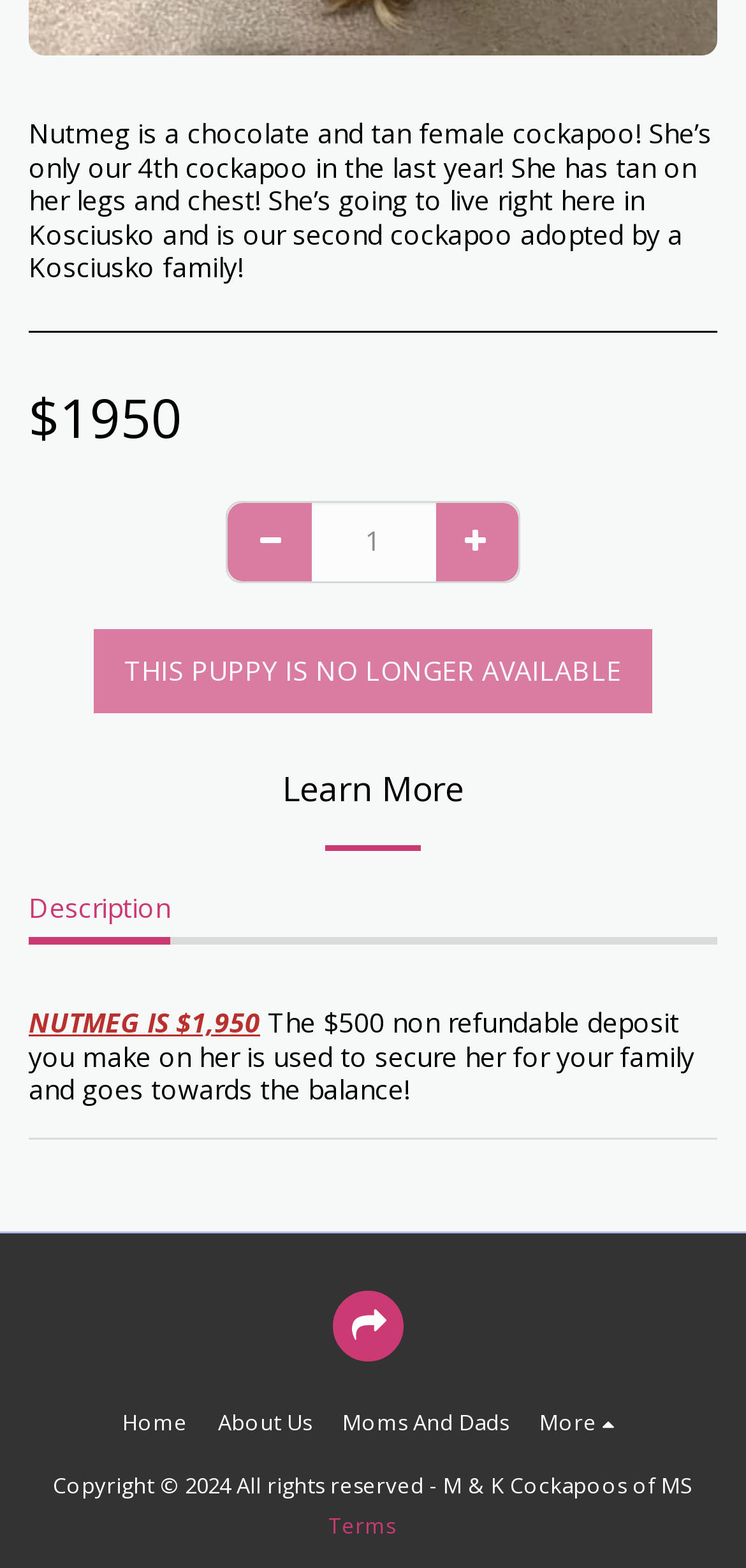What is the name of the breeder?
Please provide a detailed and comprehensive answer to the question.

The name of the breeder is mentioned in the StaticText element with the text 'M & K Cockapoos of MS' at the bottom of the webpage, along with the copyright information.